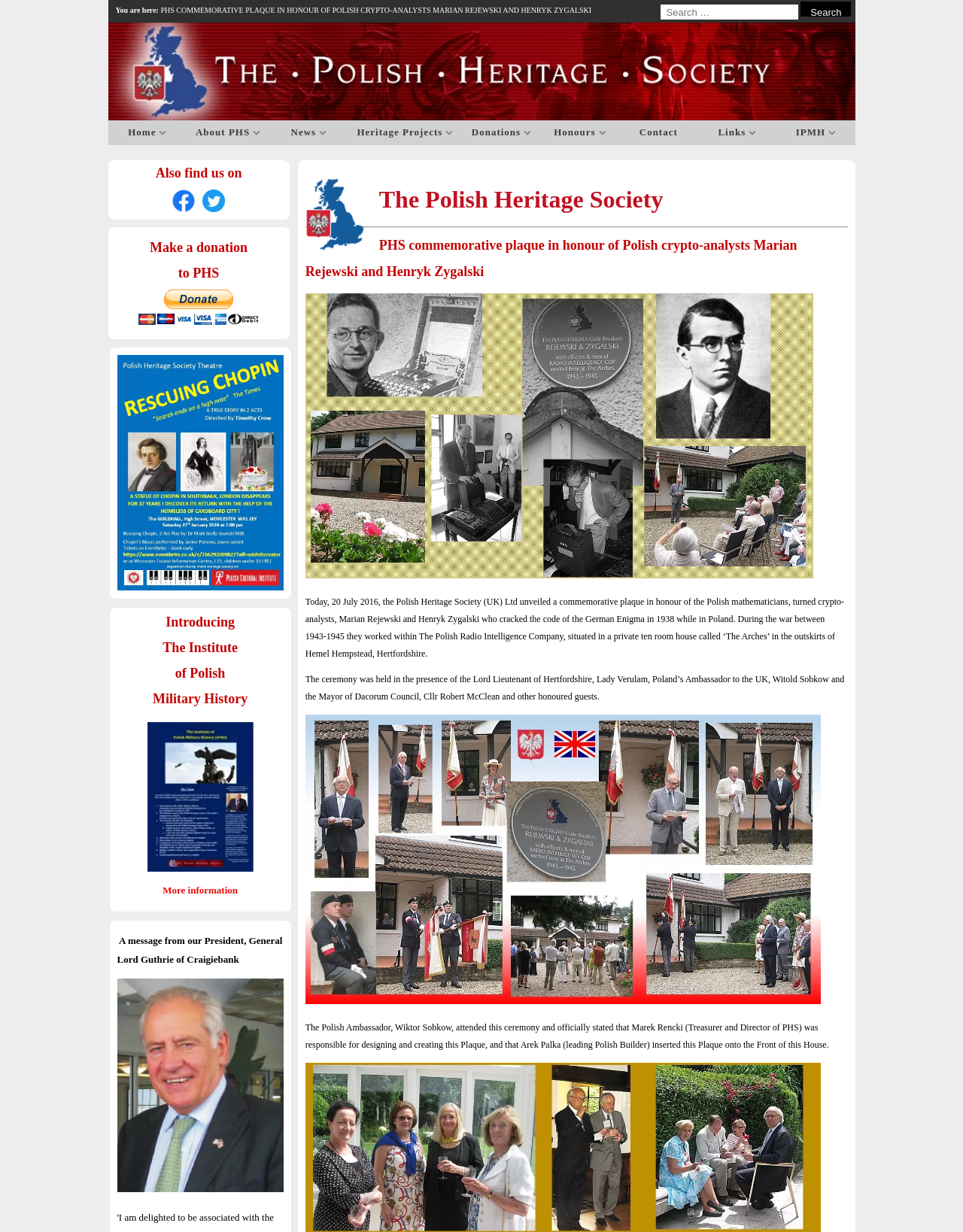Convey a detailed summary of the webpage, mentioning all key elements.

The webpage is dedicated to the Polish Heritage Society UK and features a commemorative plaque in honor of Polish crypto-analysts Marian Rejewski and Henryk Zygalski. At the top of the page, there is a navigation menu with links to "Home", "About PHS", "News", "Heritage Projects", "Donations", "Honours", "Contact", "Links", and "IPMH". Each link has a corresponding dropdown icon.

Below the navigation menu, there is a search bar with a "Search" button. On the left side of the page, there is a section with links to social media platforms and a heading "Also find us on". Next to it, there is a call-to-action button "Donate with PayPal" and a heading "Make a donation to PHS".

The main content of the page is divided into two columns. The left column features an image of the PHS logo, a heading "The Polish Heritage Society", and a separator line. Below the separator line, there is a heading "PHS commemorative plaque in honour of Polish crypto-analysts Marian Rejewski and Henryk Zygalski" and a link to the plaque with a corresponding image.

The right column contains a series of paragraphs describing the unveiling of the commemorative plaque on July 20, 2016. The text explains that the plaque honors Marian Rejewski and Henryk Zygalski, who cracked the code of the German Enigma in 1938. The ceremony was attended by dignitaries, including the Lord Lieutenant of Hertfordshire, Poland's Ambassador to the UK, and the Mayor of Dacorum Council. The text also mentions that the Polish Ambassador officially stated that Marek Rencki was responsible for designing and creating the plaque, and that Arek Palka inserted the plaque onto the front of the house.

Throughout the page, there are several images of the commemorative plaque, as well as a figure with a link to "More information" about the Institute of Polish Military History. At the bottom of the page, there is a message from the President of the Polish Heritage Society, General Lord Guthrie of Craigiebank.